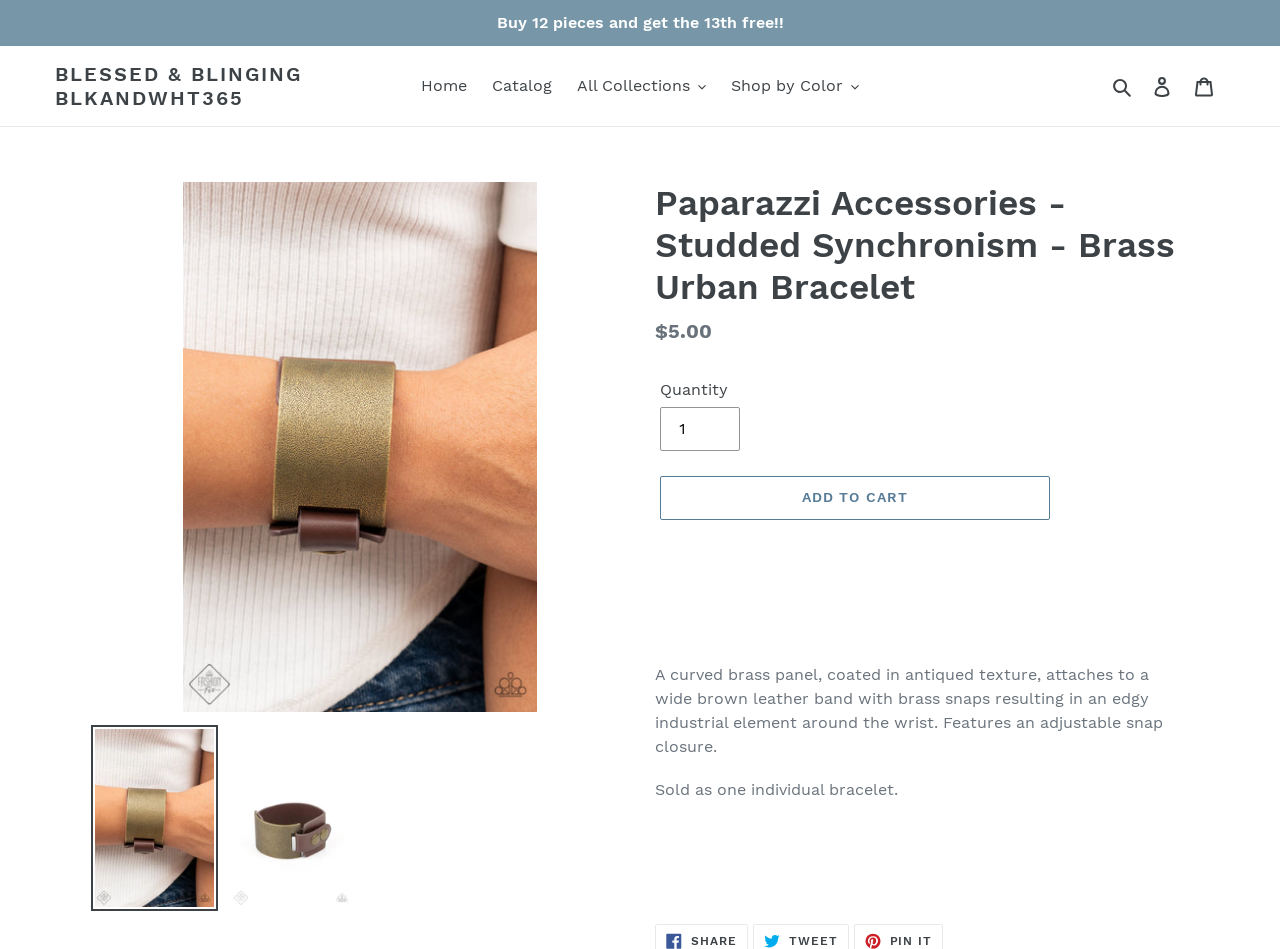Find the bounding box coordinates for the element described here: "Home".

[0.321, 0.075, 0.373, 0.106]